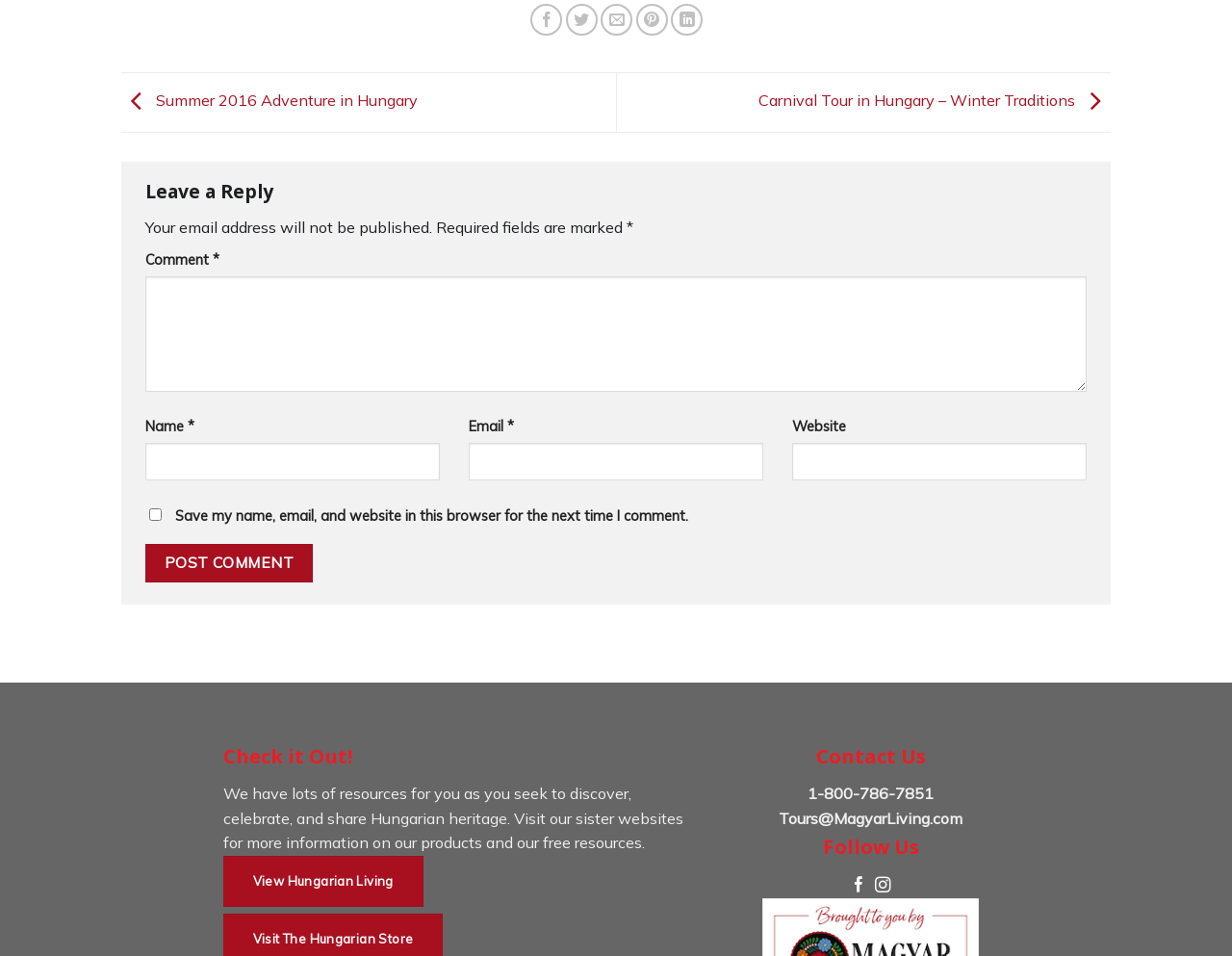Show me the bounding box coordinates of the clickable region to achieve the task as per the instruction: "Follow on Facebook".

[0.691, 0.917, 0.703, 0.935]